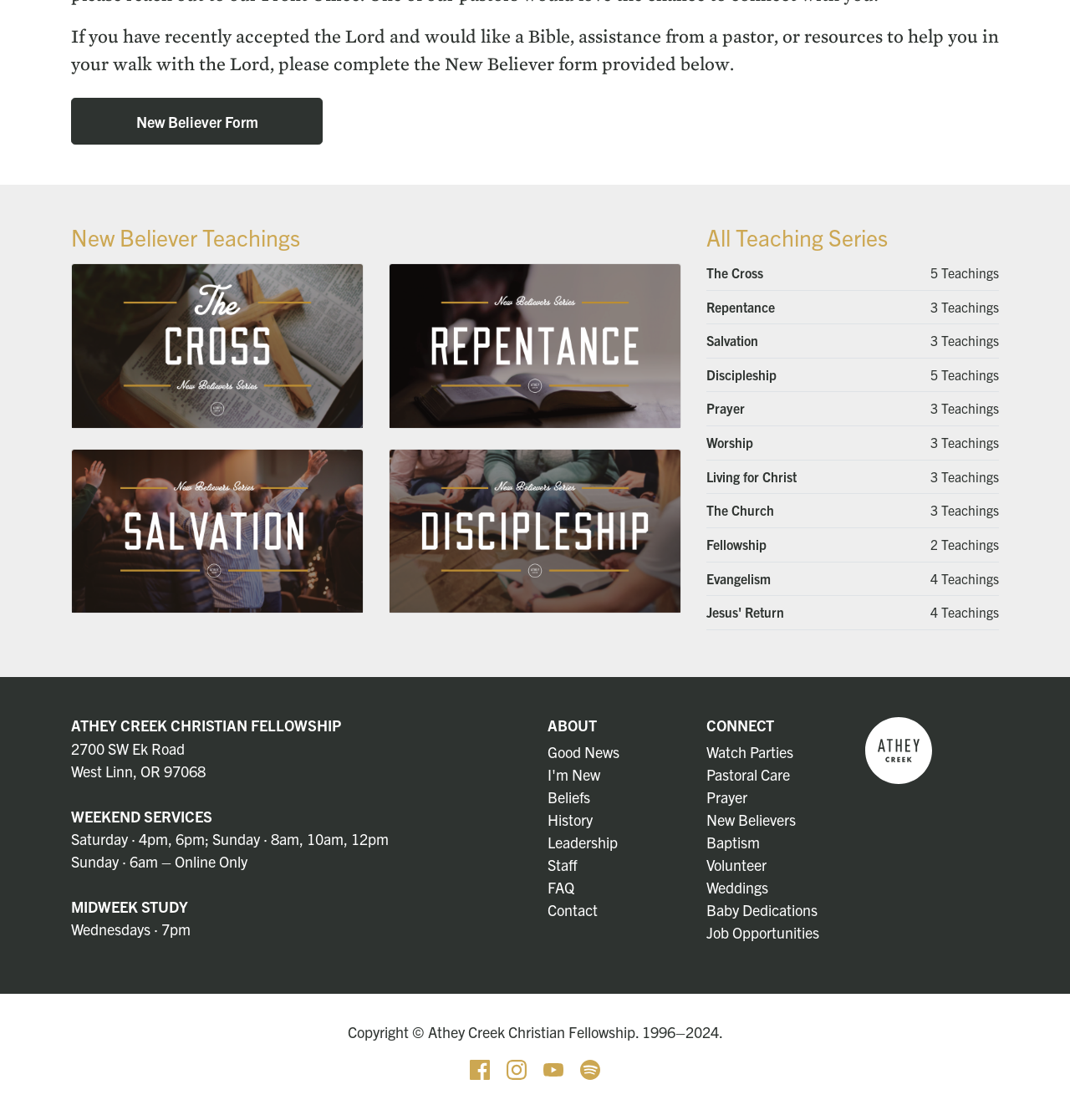What is the address of the church?
Look at the image and answer the question using a single word or phrase.

2700 SW Ek Road, West Linn, OR 97068